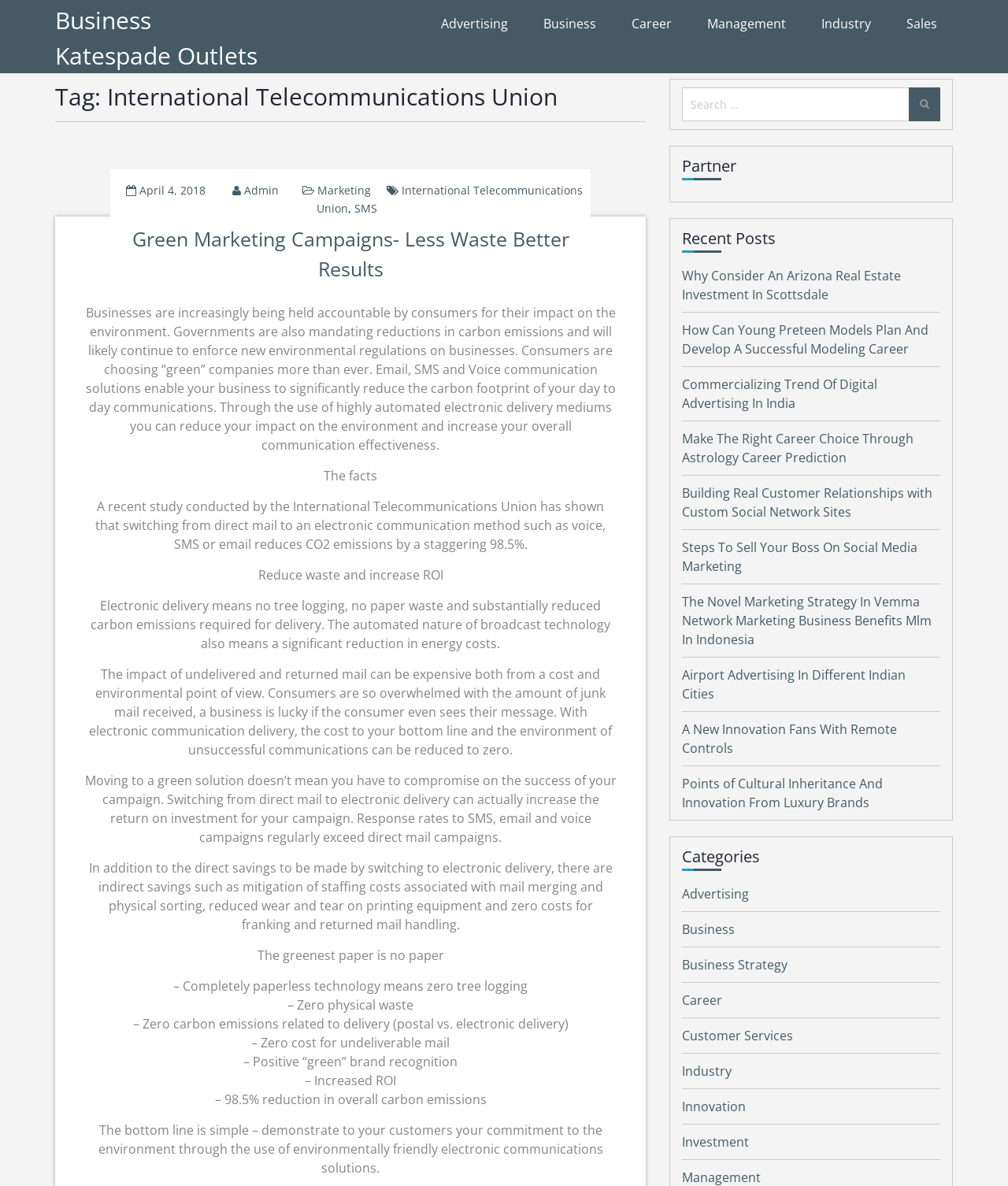Provide your answer to the question using just one word or phrase: What is the purpose of the search bar on this webpage?

To search for articles